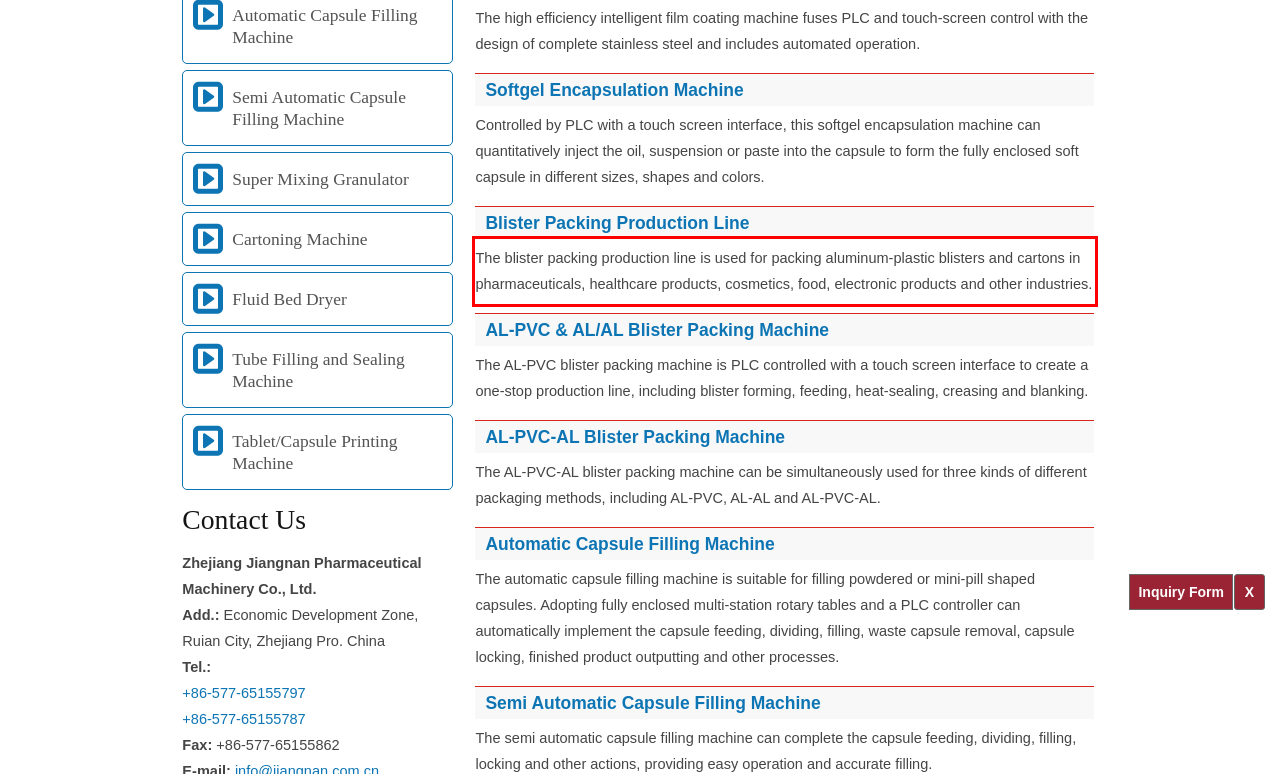Please perform OCR on the text content within the red bounding box that is highlighted in the provided webpage screenshot.

The blister packing production line is used for packing aluminum-plastic blisters and cartons in pharmaceuticals, healthcare products, cosmetics, food, electronic products and other industries.